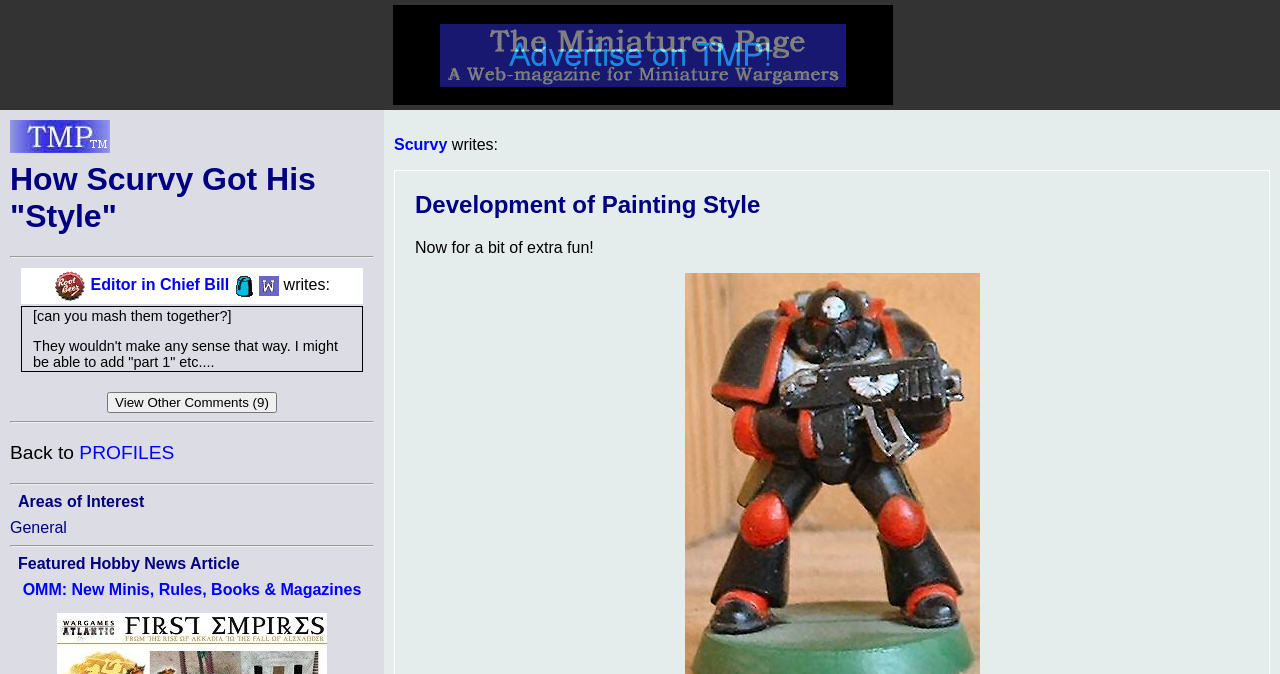Determine the bounding box for the UI element that matches this description: "Editor in Chief Bill".

[0.071, 0.41, 0.179, 0.436]